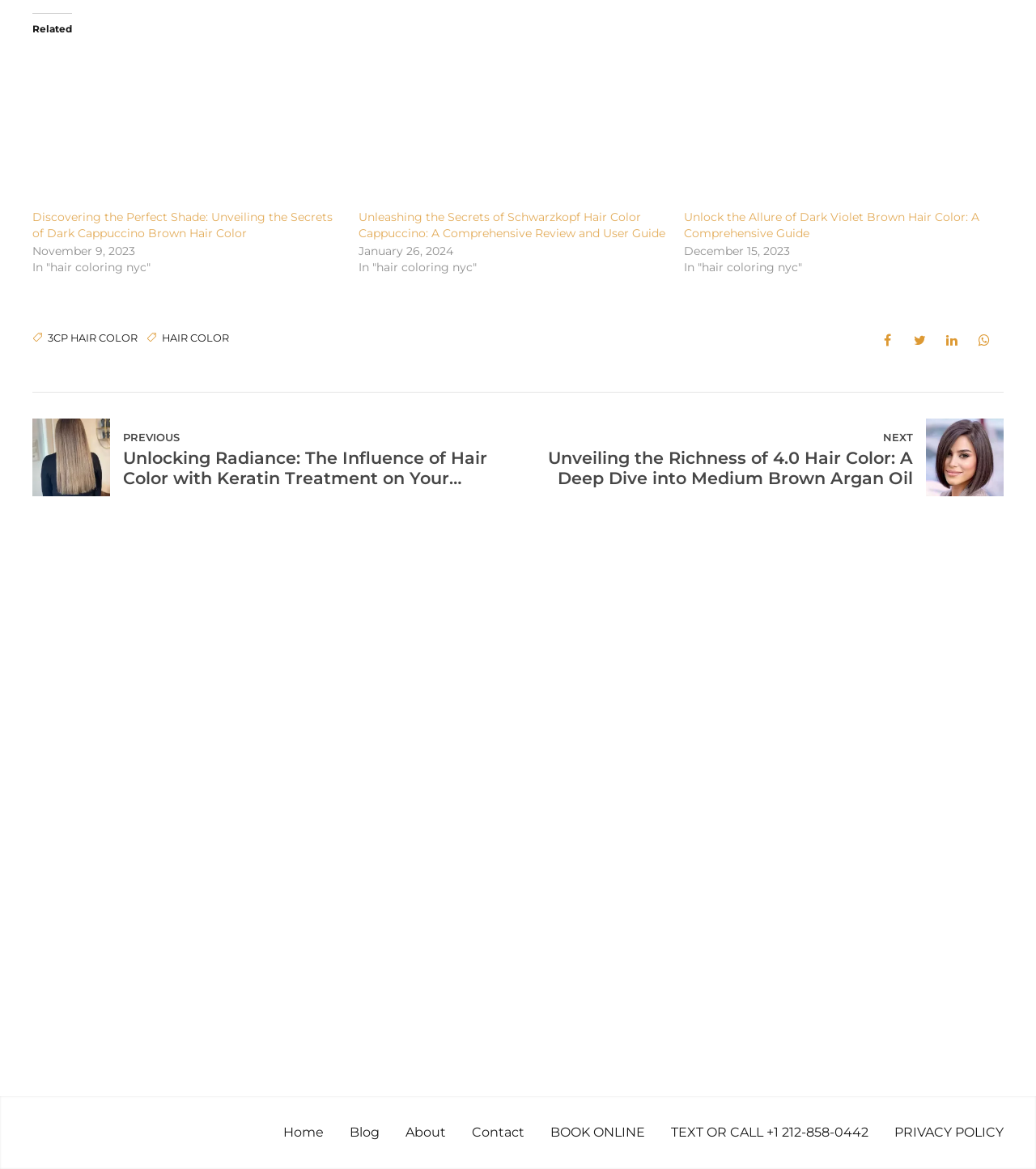Please locate the bounding box coordinates of the element that should be clicked to complete the given instruction: "Read about 'Dark Cappuccino Brown Hair Color'".

[0.031, 0.04, 0.33, 0.178]